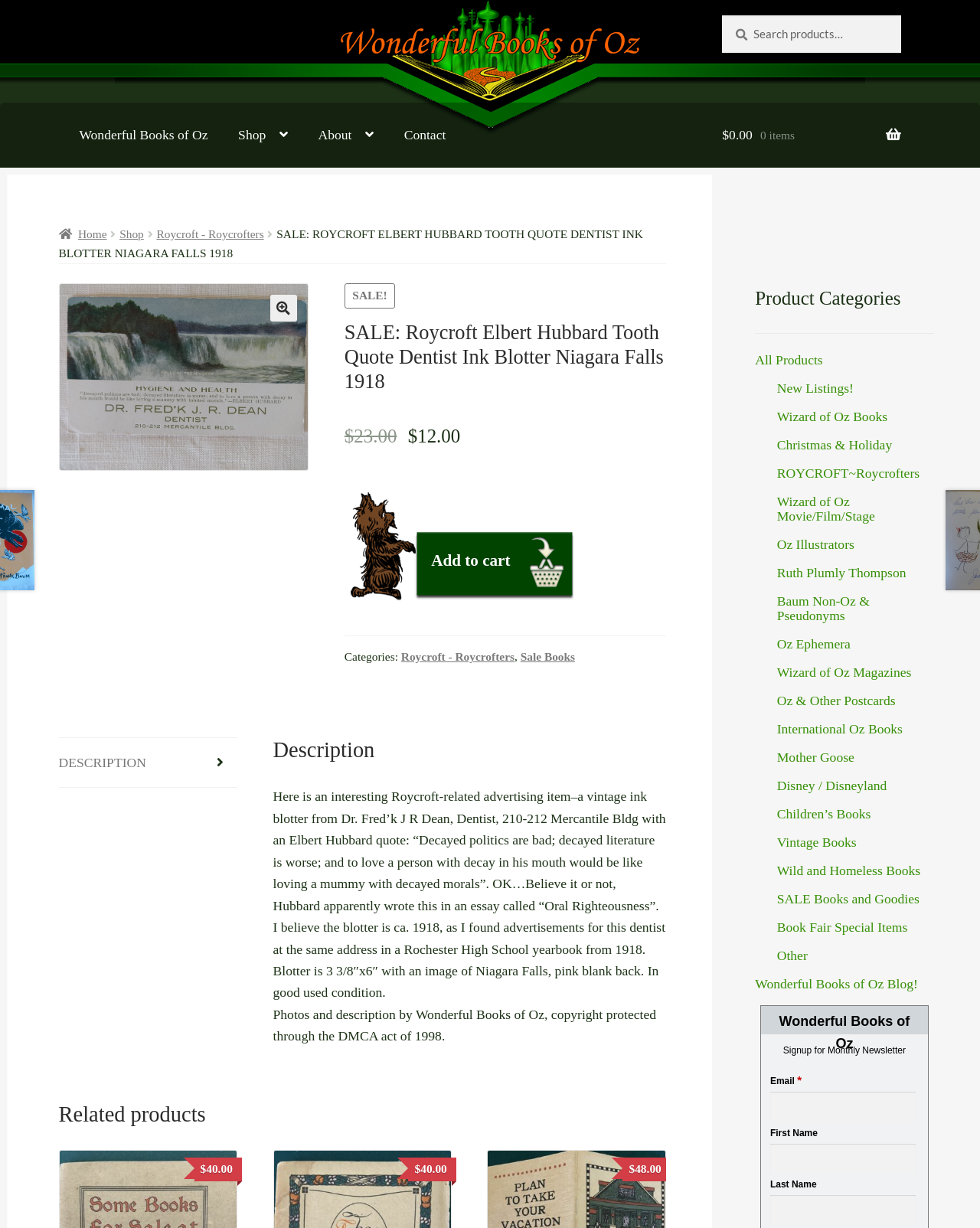Using floating point numbers between 0 and 1, provide the bounding box coordinates in the format (top-left x, top-left y, bottom-right x, bottom-right y). Locate the UI element described here: Image Grind

[0.614, 0.137, 0.684, 0.174]